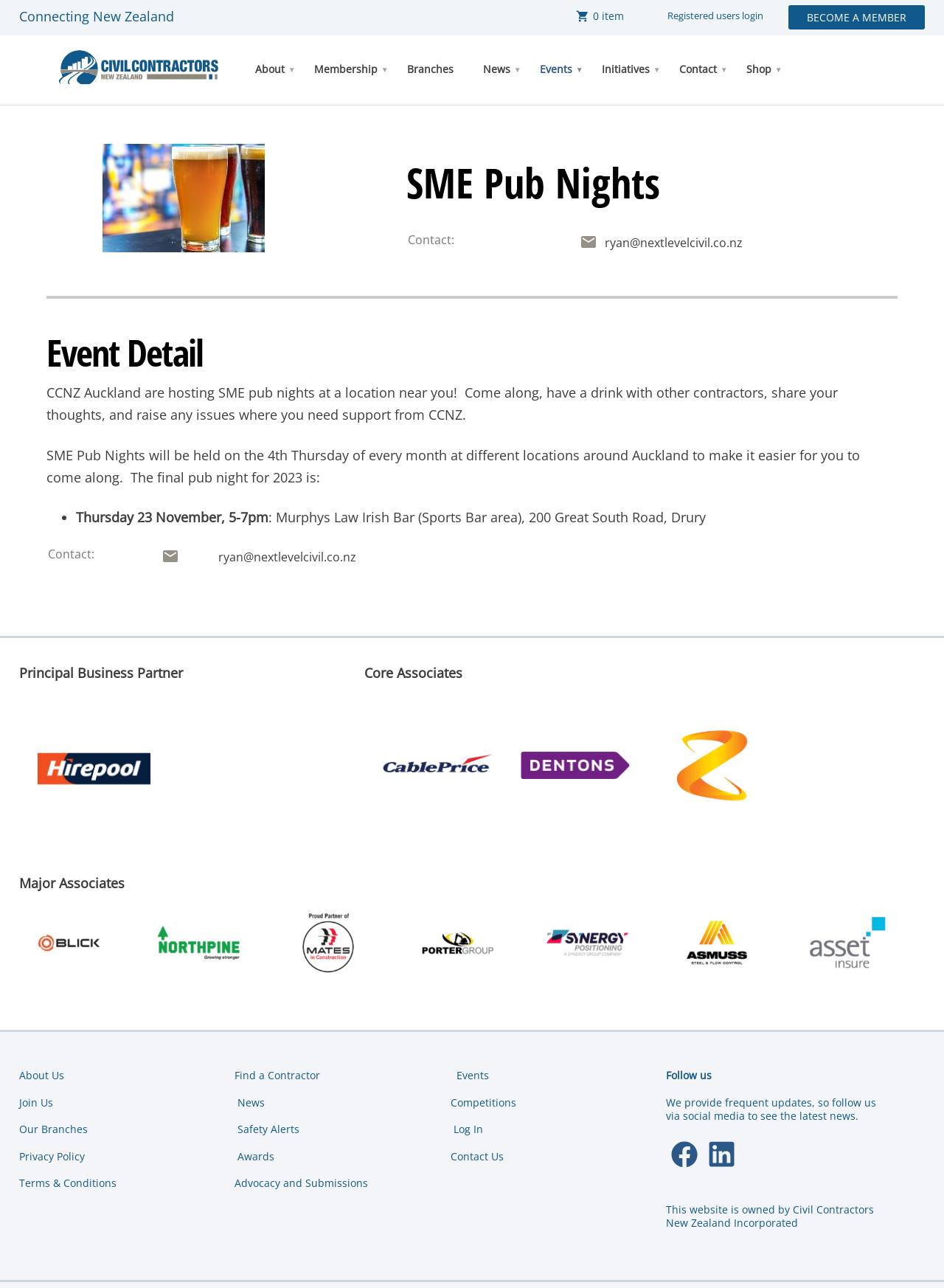Please find the bounding box coordinates of the element that must be clicked to perform the given instruction: "Click Become a Member". The coordinates should be four float numbers from 0 to 1, i.e., [left, top, right, bottom].

[0.835, 0.004, 0.98, 0.023]